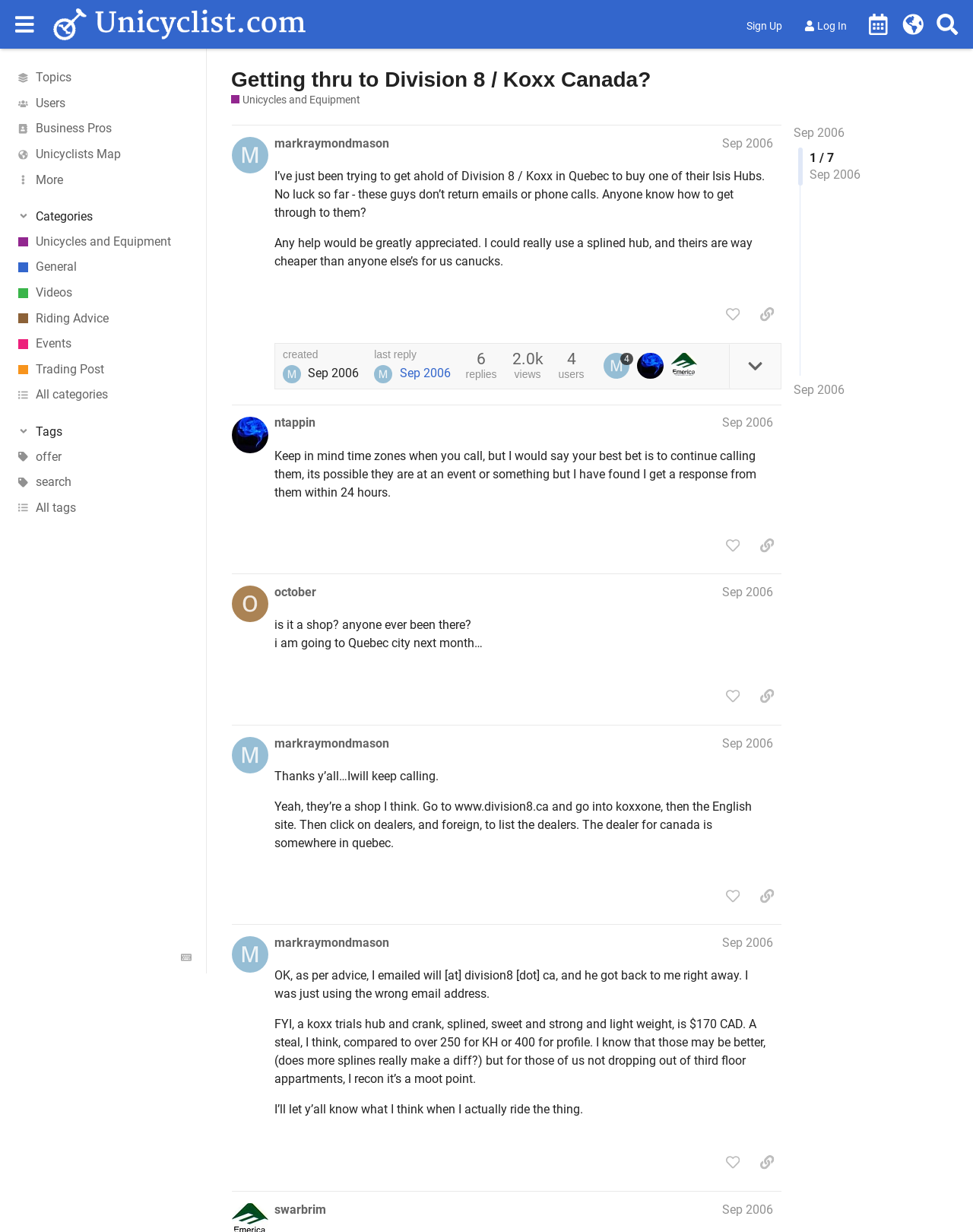Determine the bounding box coordinates for the clickable element required to fulfill the instruction: "Click on the 'Unicyclist.com' link". Provide the coordinates as four float numbers between 0 and 1, i.e., [left, top, right, bottom].

[0.055, 0.007, 0.314, 0.033]